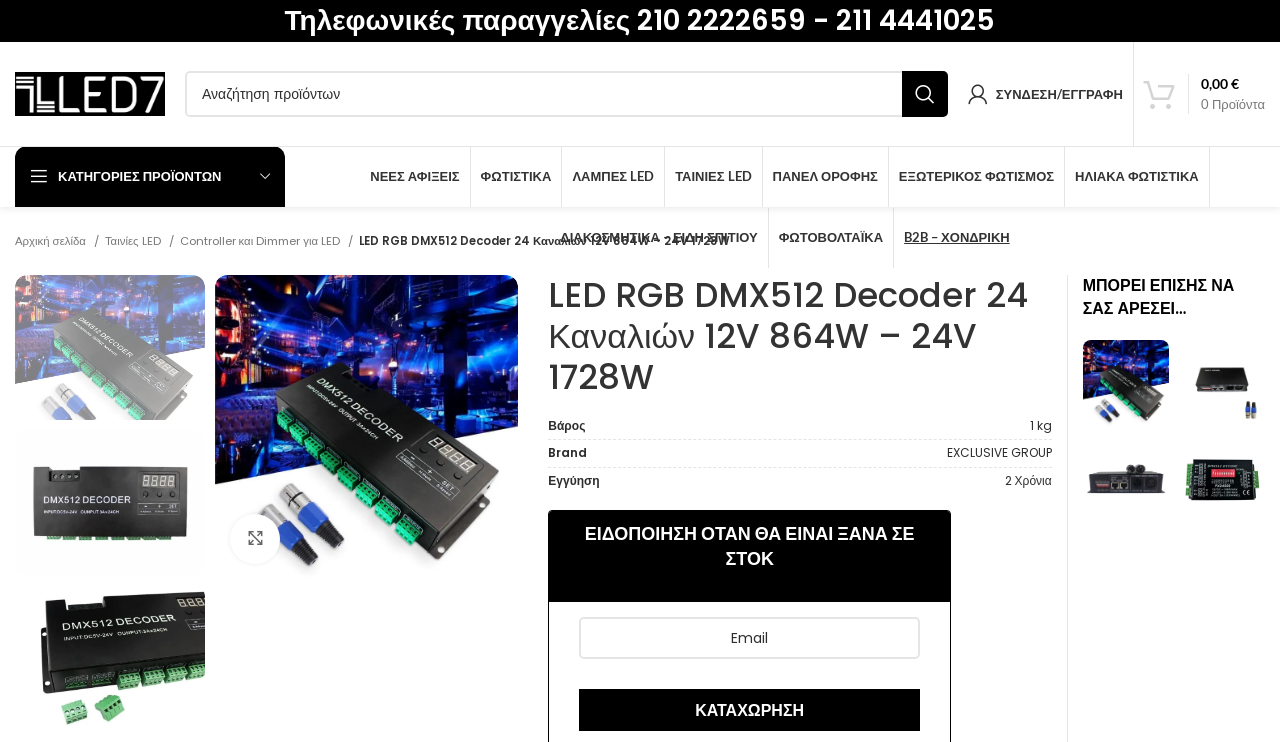Specify the bounding box coordinates of the region I need to click to perform the following instruction: "Search for products". The coordinates must be four float numbers in the range of 0 to 1, i.e., [left, top, right, bottom].

[0.145, 0.096, 0.74, 0.158]